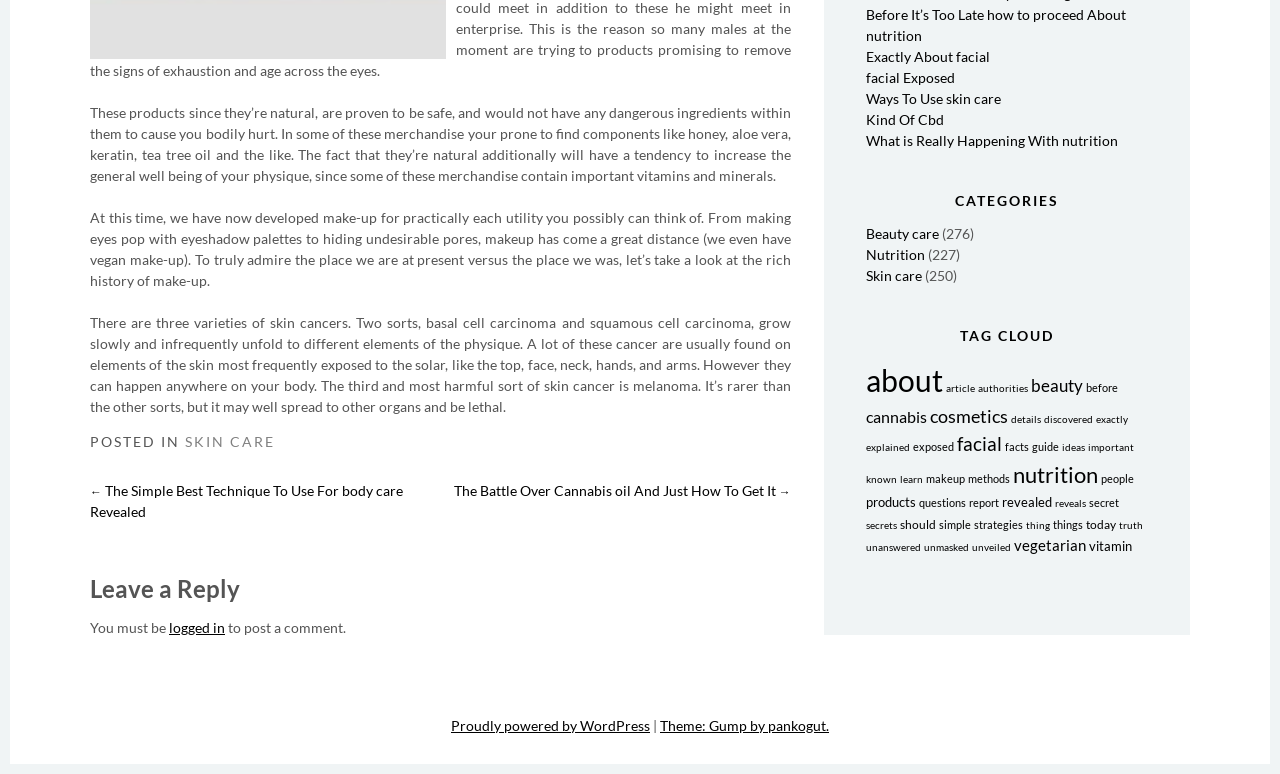Using the provided element description, identify the bounding box coordinates as (top-left x, top-left y, bottom-right x, bottom-right y). Ensure all values are between 0 and 1. Description: Ways To Use skin care

[0.676, 0.116, 0.782, 0.138]